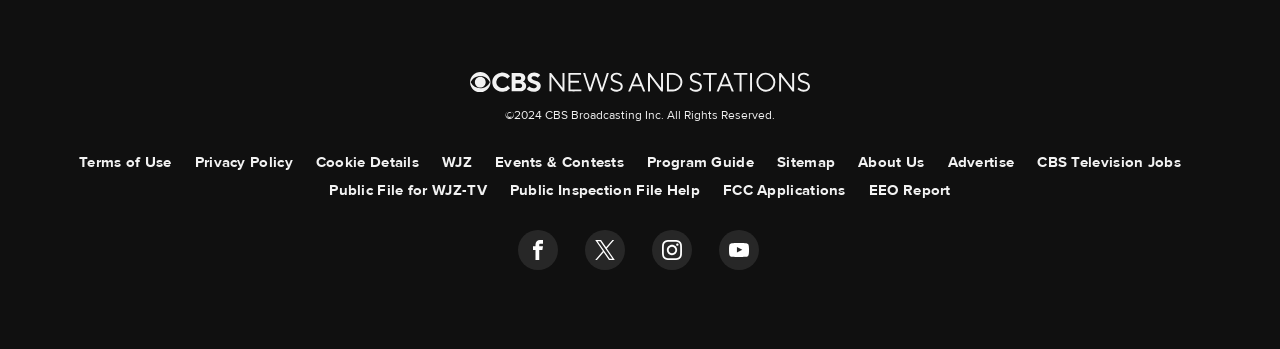How many social media platforms are linked?
Please utilize the information in the image to give a detailed response to the question.

There are four social media platforms linked at the bottom of the webpage, which are Facebook, Twitter, Instagram, and YouTube, each with a 'Follow us on' link.